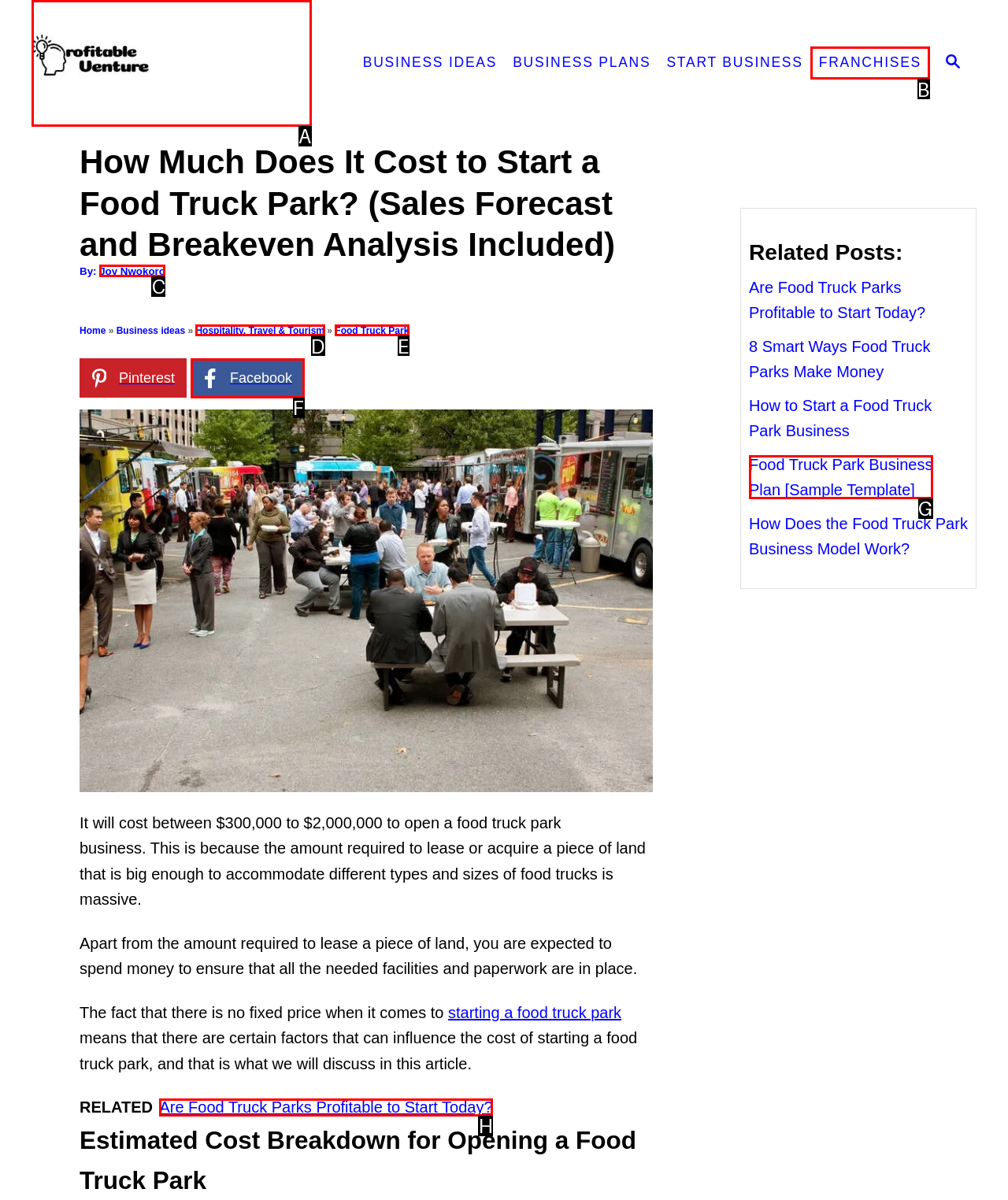Identify the option that corresponds to the given description: parent_node: SEARCH title="ProfitableVenture". Reply with the letter of the chosen option directly.

A